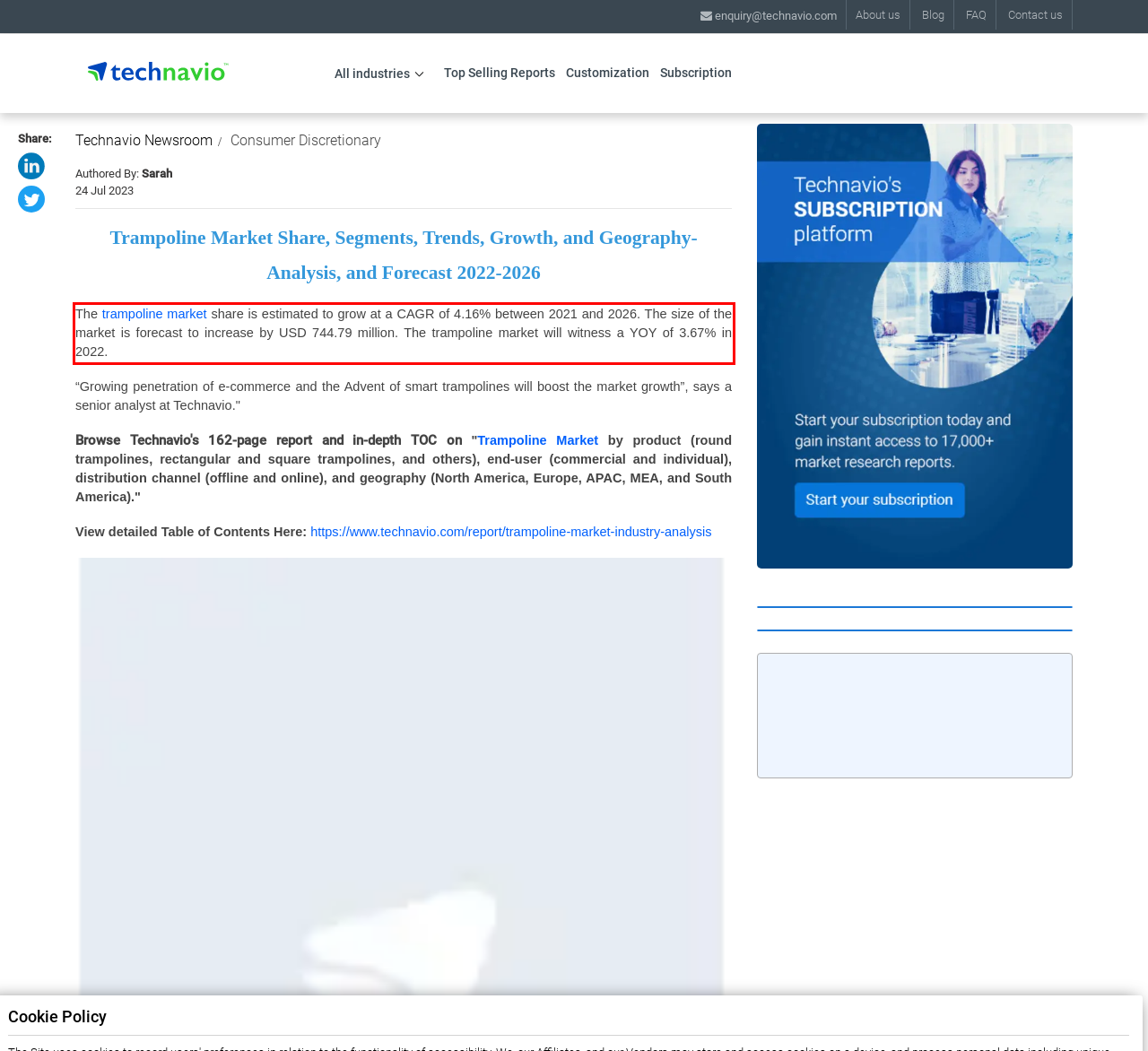Analyze the screenshot of a webpage where a red rectangle is bounding a UI element. Extract and generate the text content within this red bounding box.

The trampoline market share is estimated to grow at a CAGR of 4.16% between 2021 and 2026. The size of the market is forecast to increase by USD 744.79 million. The trampoline market will witness a YOY of 3.67% in 2022.